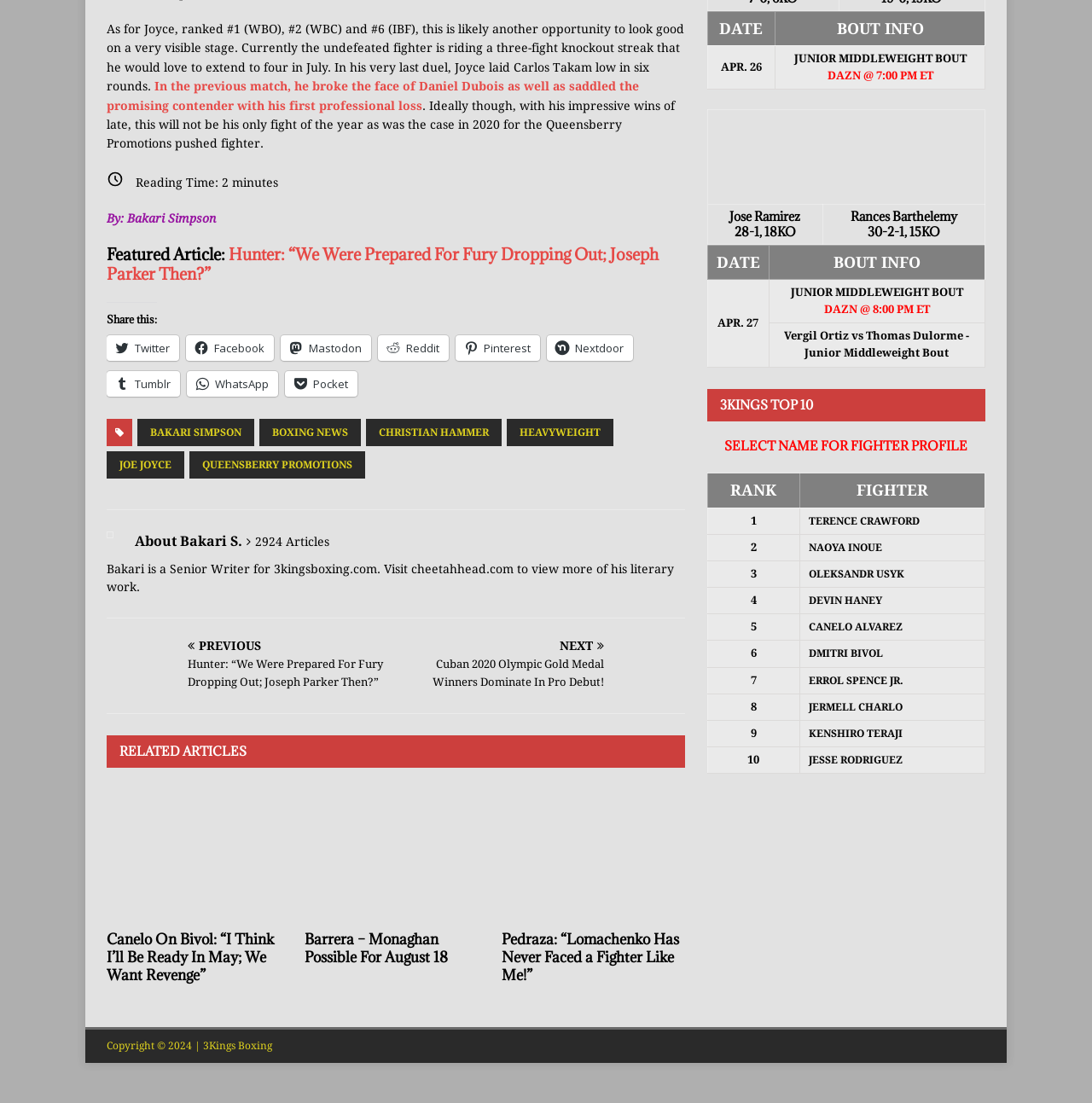Please identify the bounding box coordinates of the element's region that should be clicked to execute the following instruction: "View the profile of Bakari Simpson". The bounding box coordinates must be four float numbers between 0 and 1, i.e., [left, top, right, bottom].

[0.126, 0.38, 0.233, 0.405]